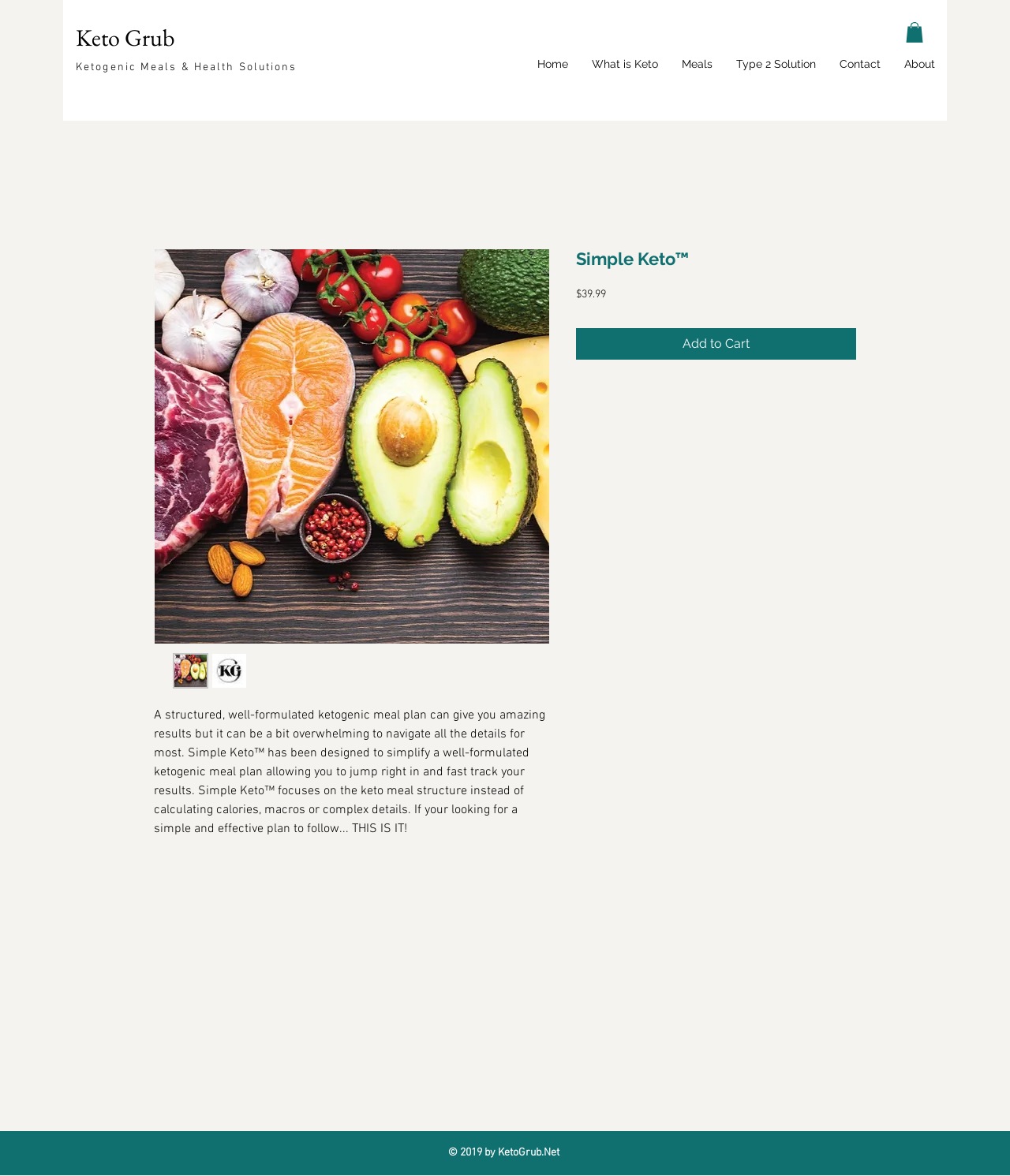Using the element description Add to Cart, predict the bounding box coordinates for the UI element. Provide the coordinates in (top-left x, top-left y, bottom-right x, bottom-right y) format with values ranging from 0 to 1.

[0.57, 0.279, 0.848, 0.306]